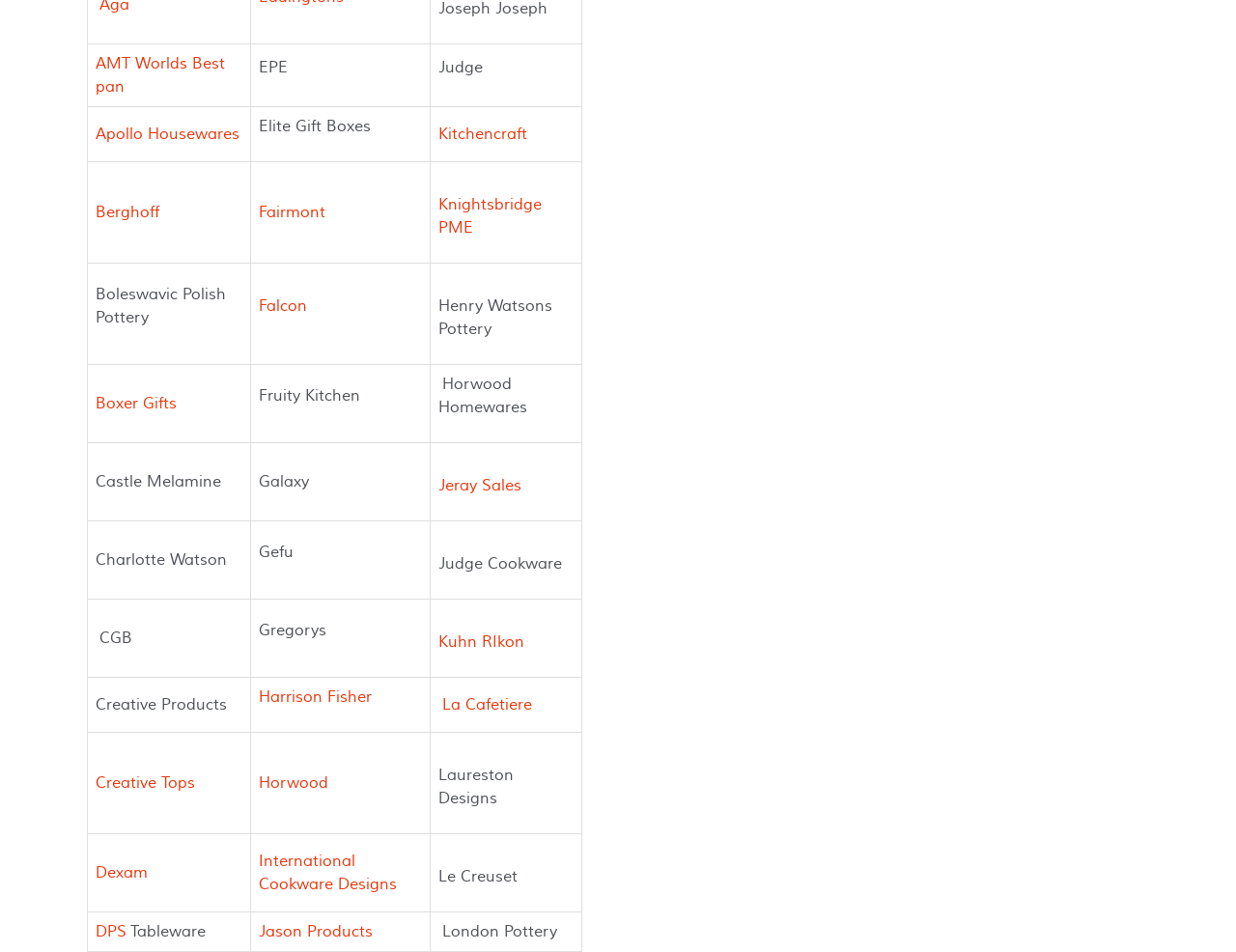Extract the bounding box coordinates for the UI element described as: "baby not growing well (1)".

None